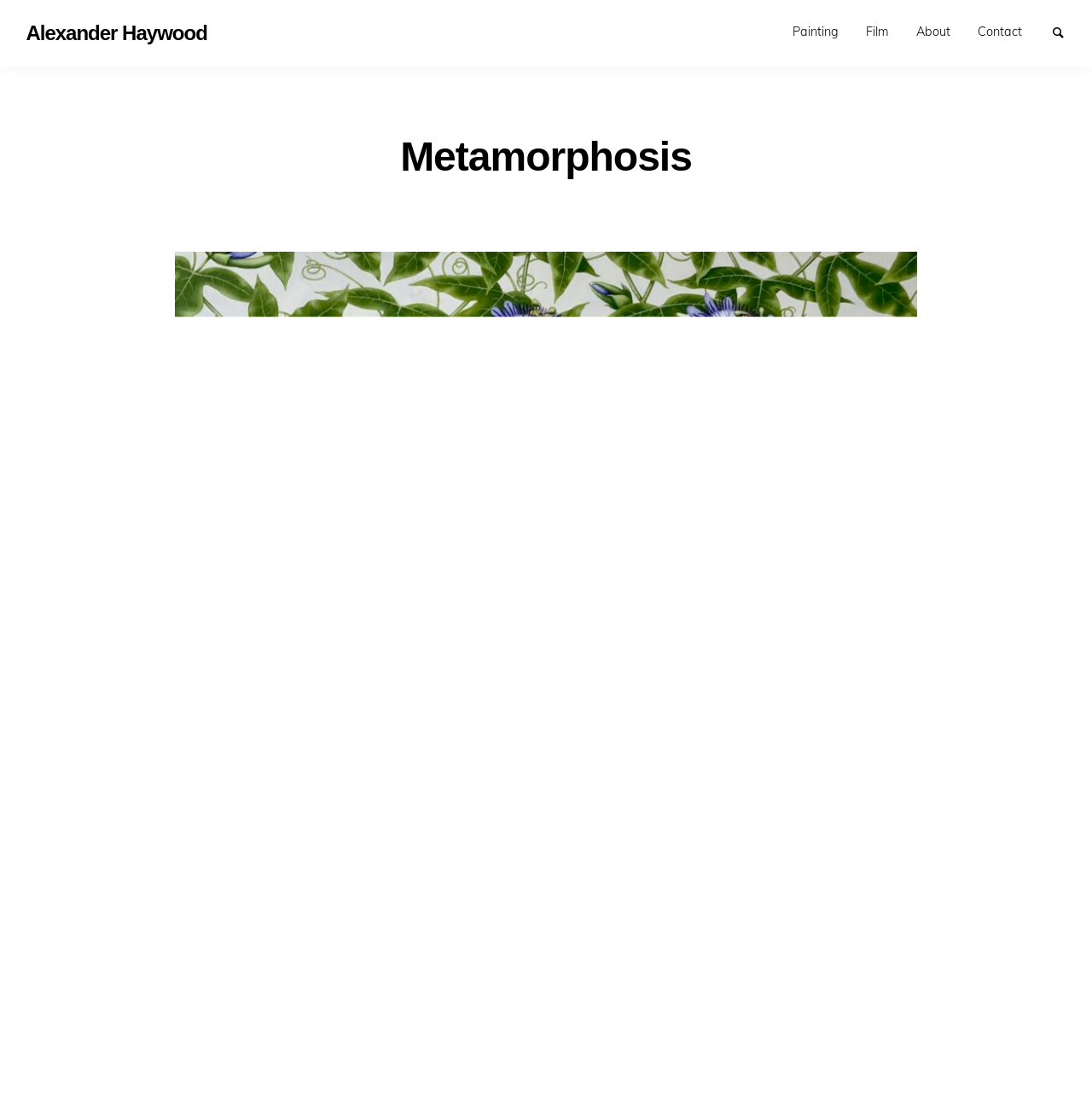What is the name of the artist?
Refer to the image and provide a one-word or short phrase answer.

Alexander Haywood